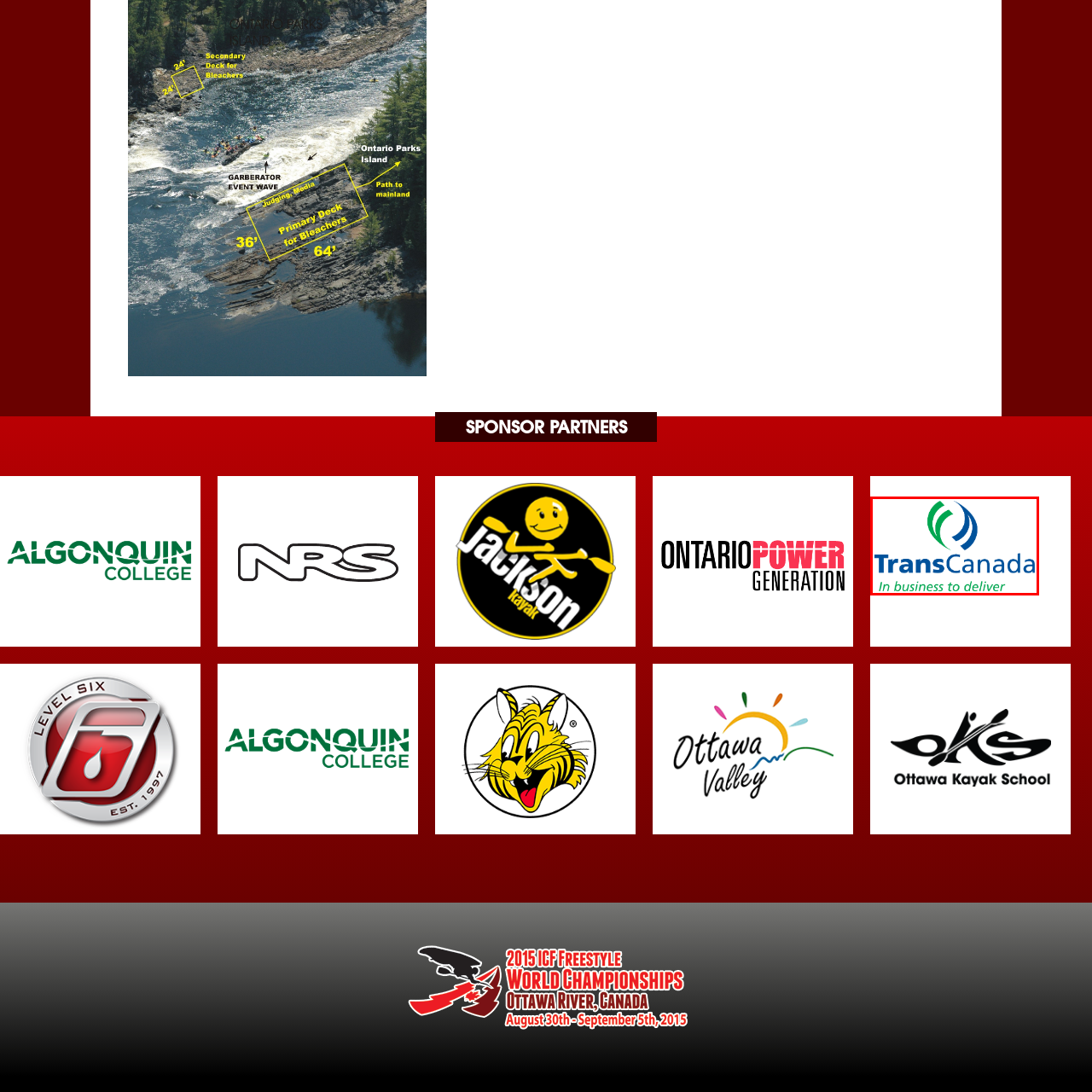Observe the image confined by the red frame and answer the question with a single word or phrase:
What is the slogan of TransCanada?

In business to deliver